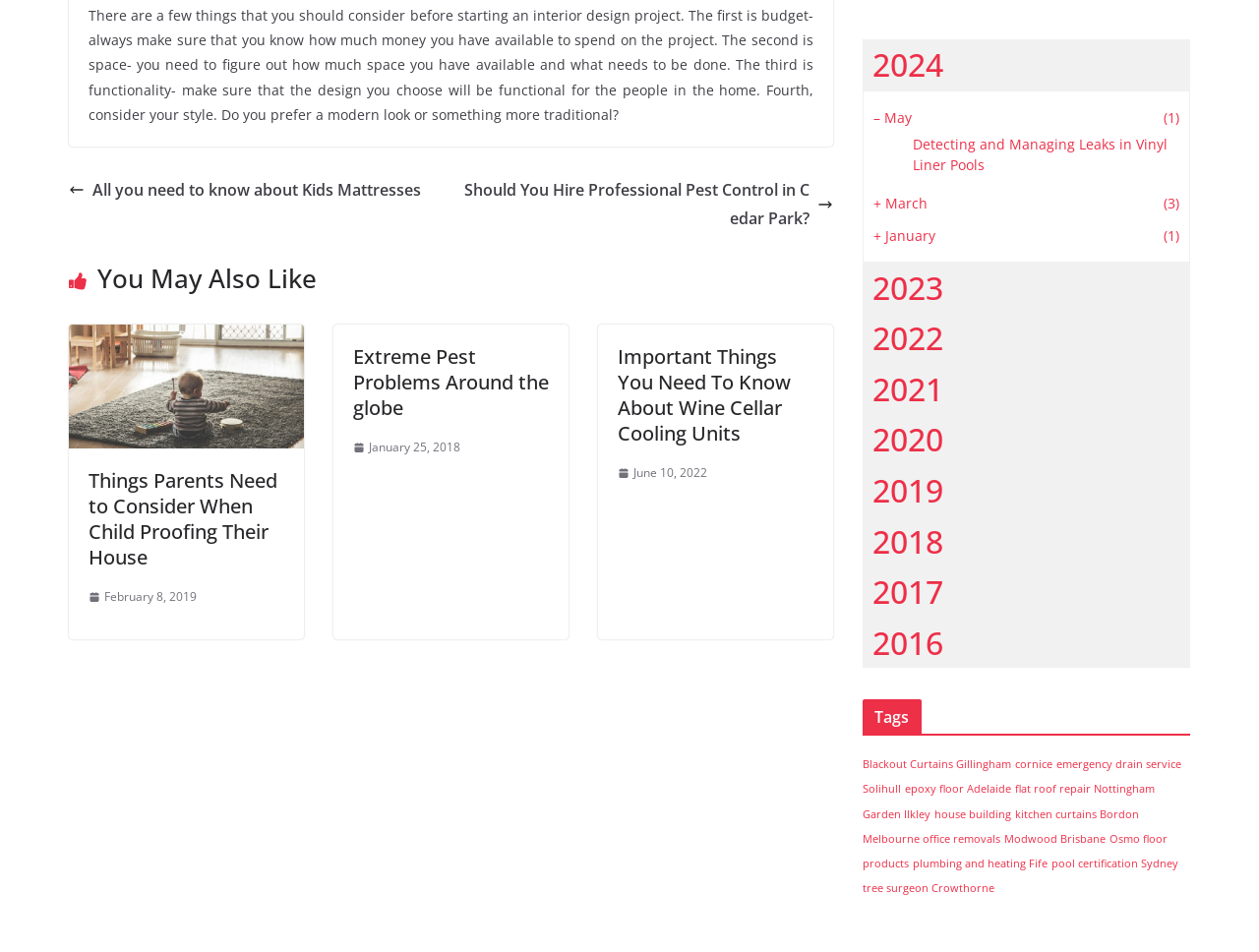Bounding box coordinates should be provided in the format (top-left x, top-left y, bottom-right x, bottom-right y) with all values between 0 and 1. Identify the bounding box for this UI element: alt="Soul Hiker"

None